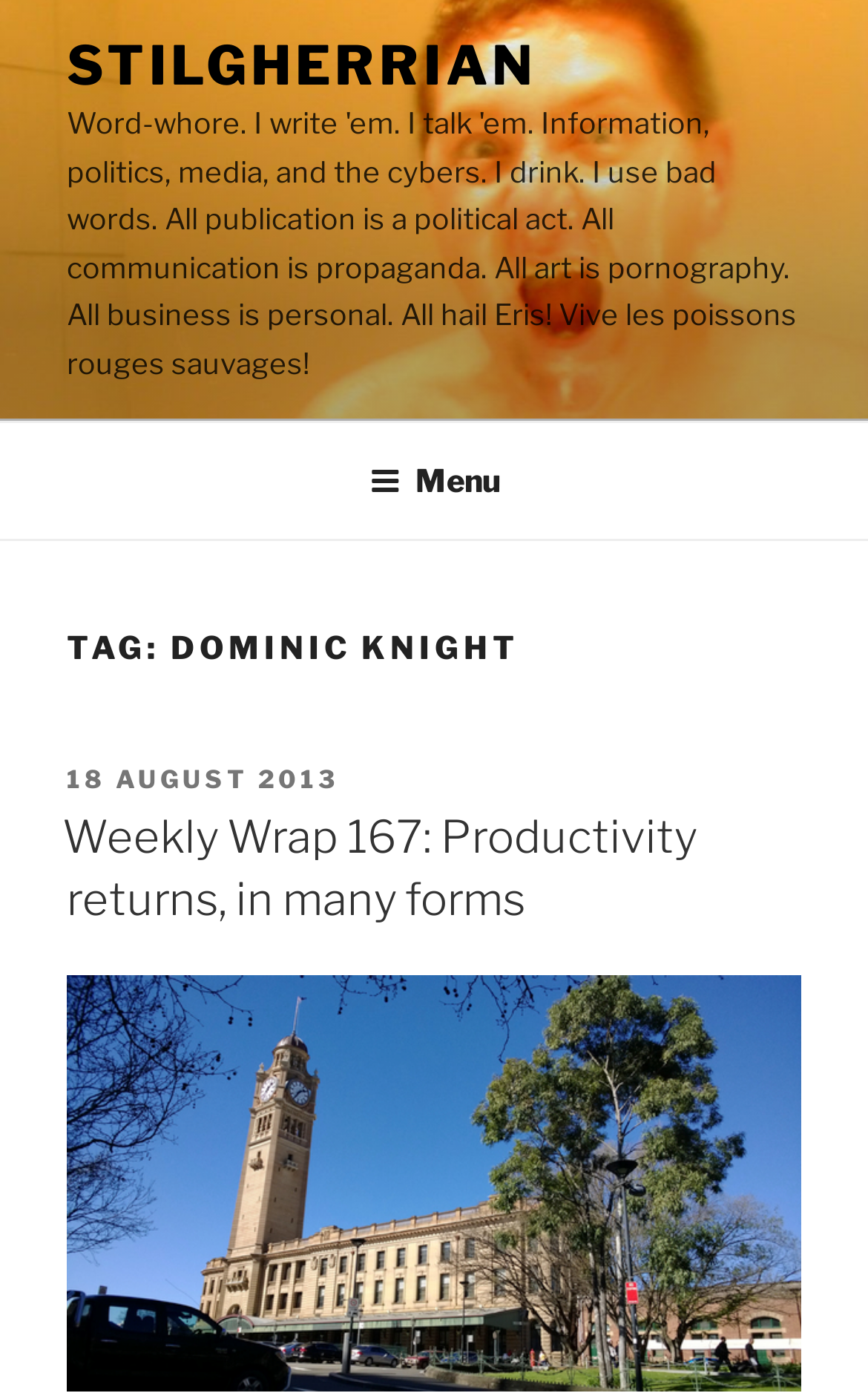Extract the bounding box coordinates of the UI element described by: "Stilgherrian". The coordinates should include four float numbers ranging from 0 to 1, e.g., [left, top, right, bottom].

[0.077, 0.024, 0.618, 0.07]